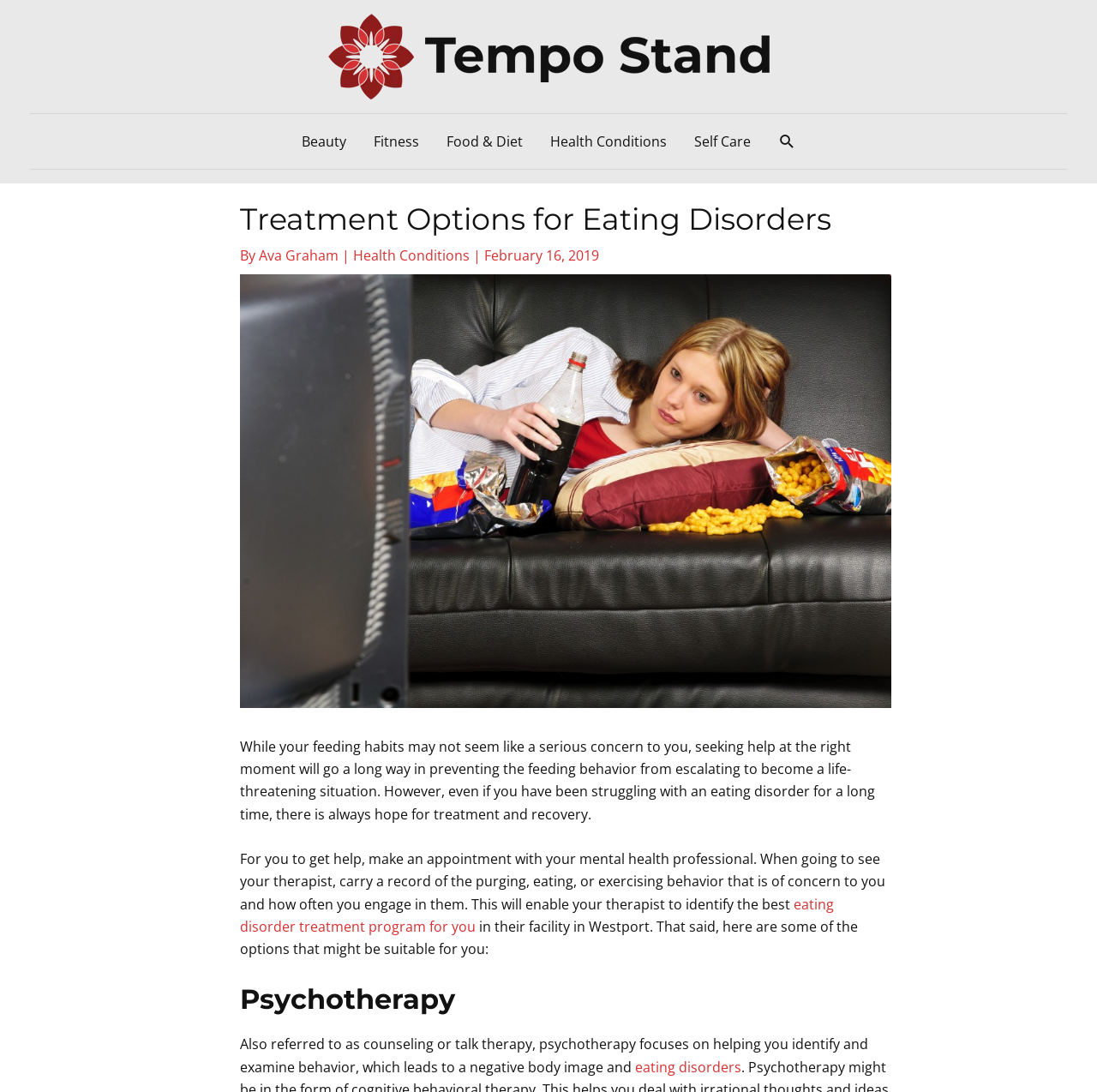Determine the bounding box coordinates of the clickable region to follow the instruction: "log in".

None